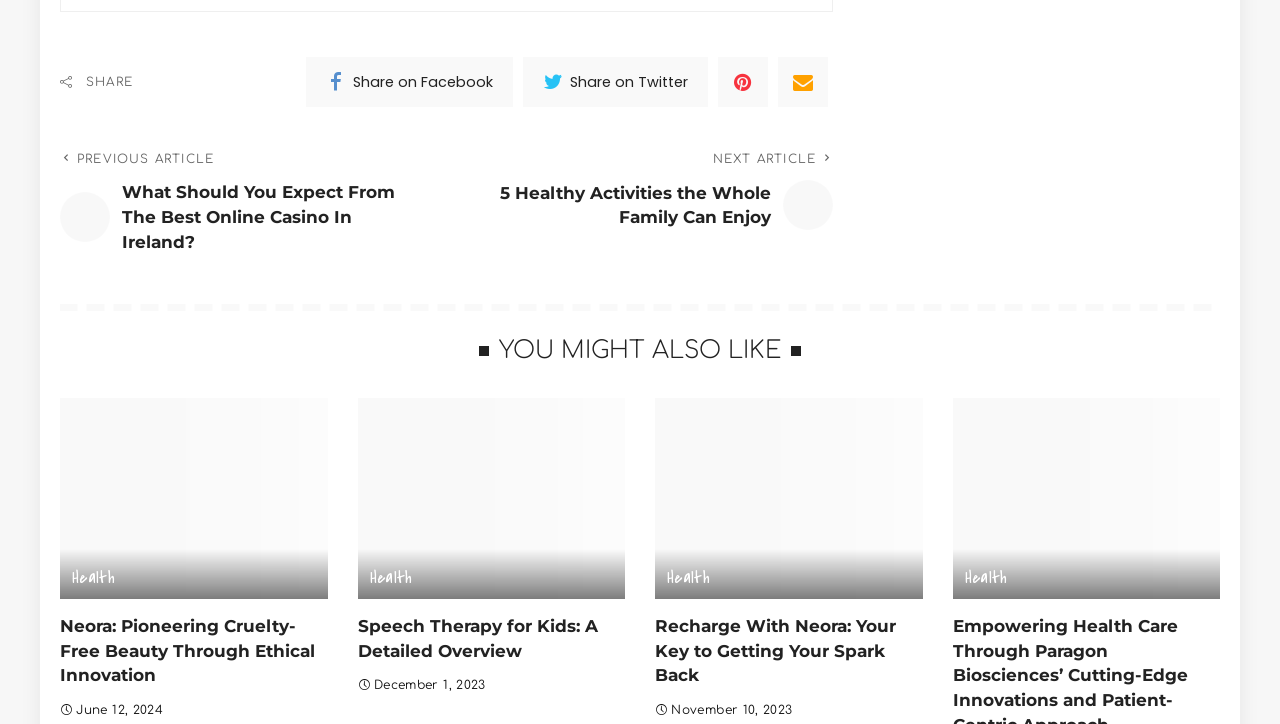Show me the bounding box coordinates of the clickable region to achieve the task as per the instruction: "Share on Facebook".

[0.239, 0.079, 0.401, 0.148]